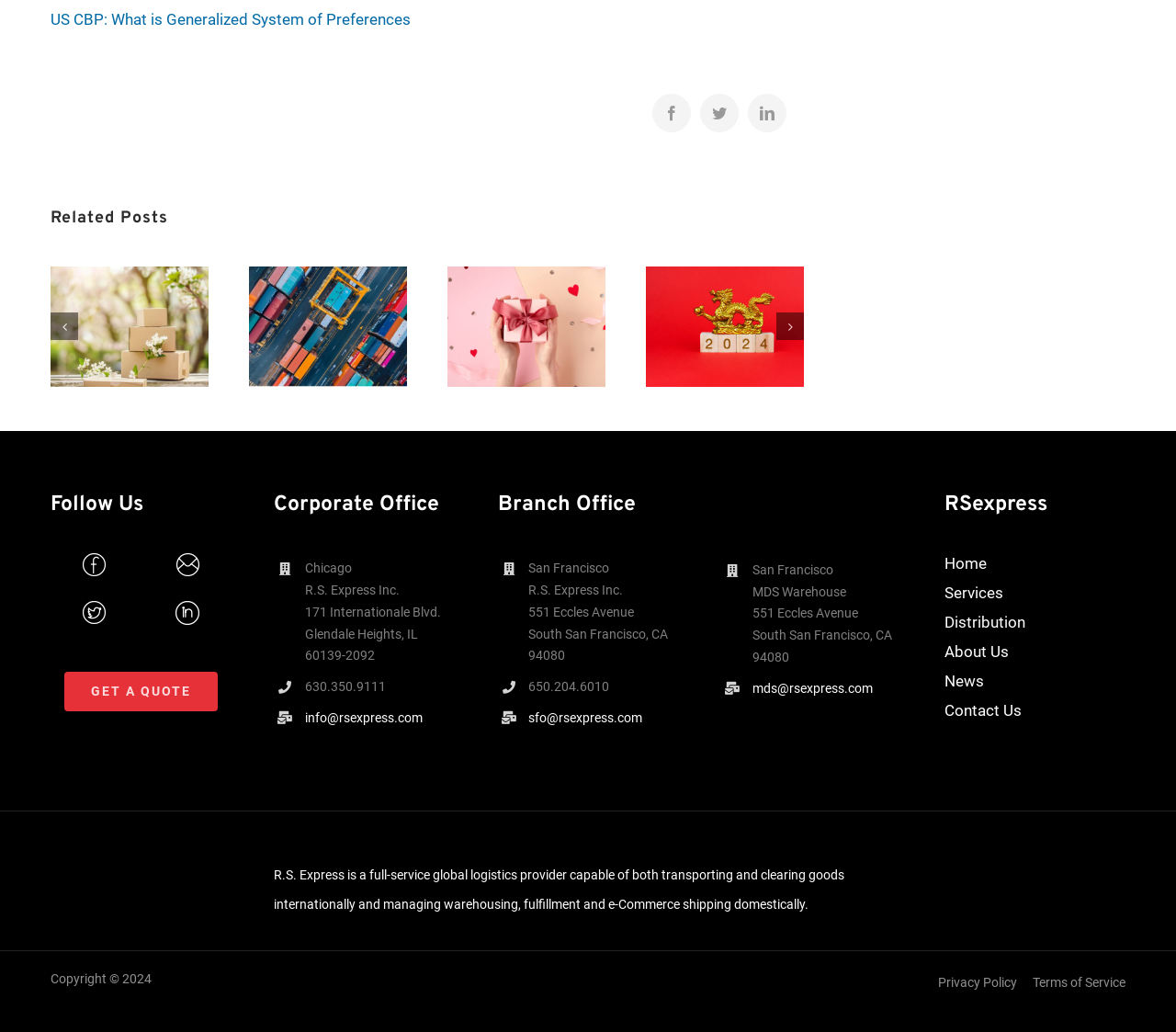What is the purpose of the company?
Look at the webpage screenshot and answer the question with a detailed explanation.

I inferred the purpose of the company by looking at the description of the company, which states that 'R.S. Express is a full-service global logistics provider capable of both transporting and clearing goods internationally and managing warehousing, fulfillment and e-Commerce shipping domestically'.